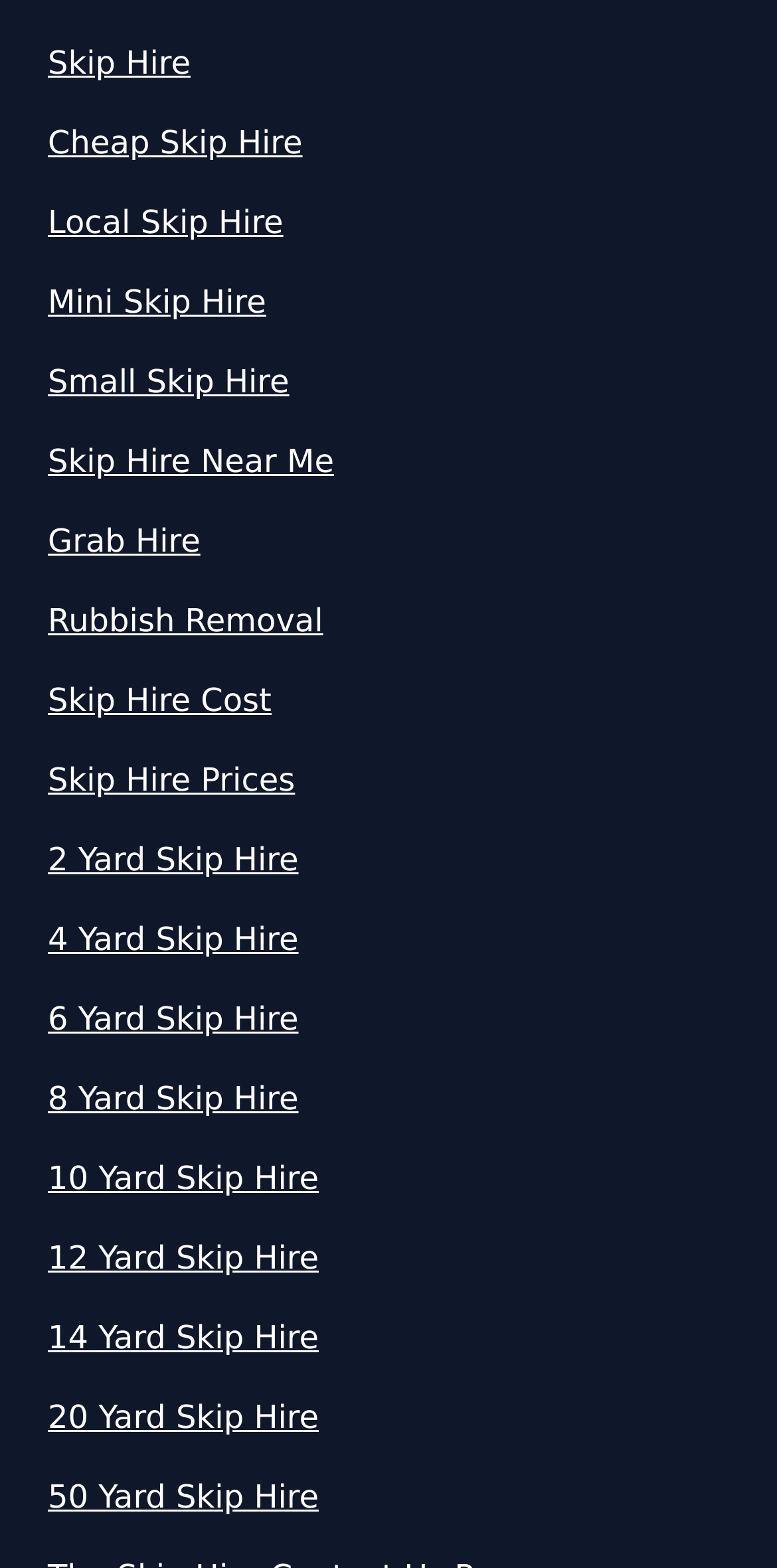Please identify the bounding box coordinates of the element on the webpage that should be clicked to follow this instruction: "Select 'Mini Skip Hire'". The bounding box coordinates should be given as four float numbers between 0 and 1, formatted as [left, top, right, bottom].

[0.062, 0.178, 0.938, 0.208]